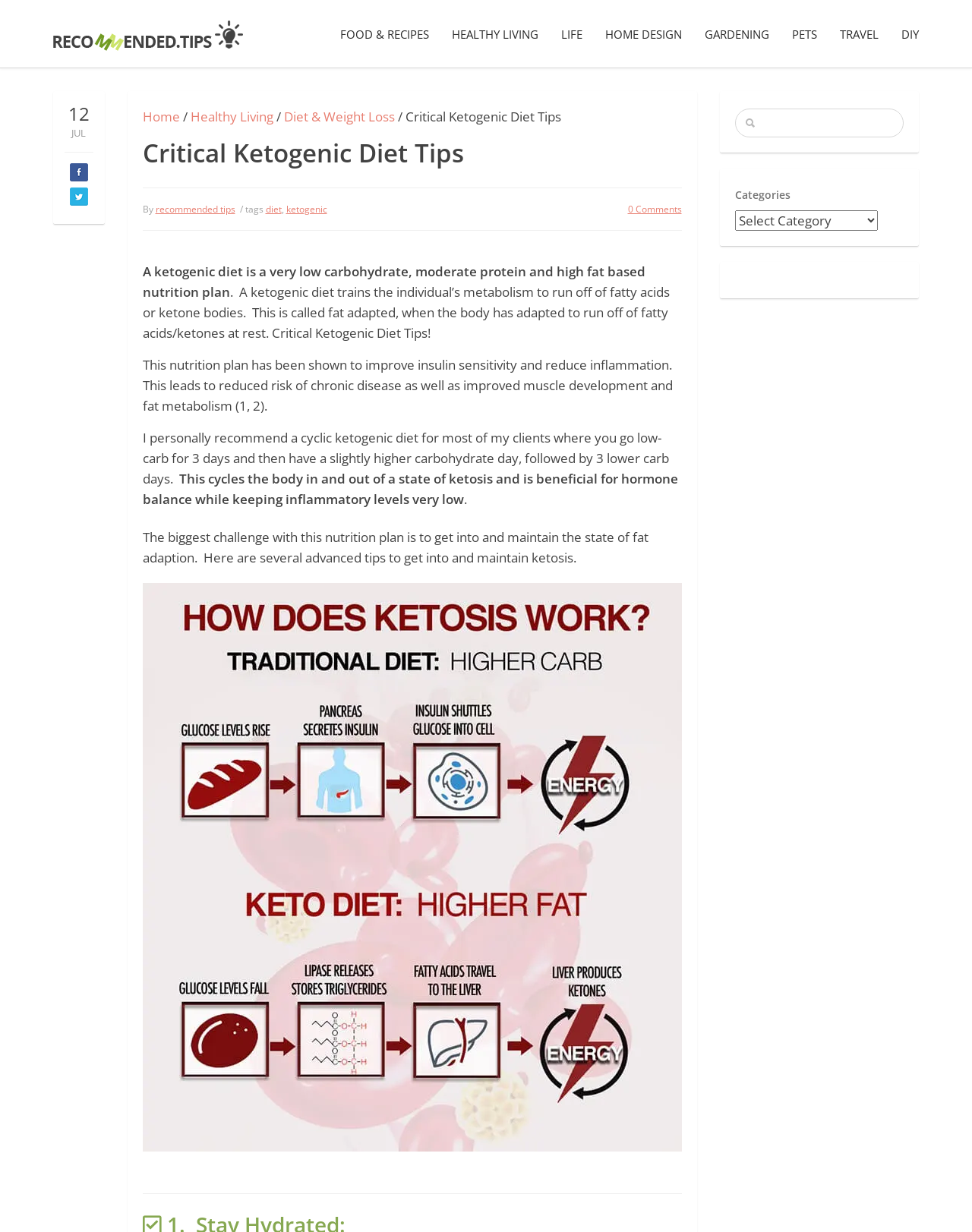From the image, can you give a detailed response to the question below:
What is the biggest challenge with a ketogenic diet?

The webpage states that the biggest challenge with a ketogenic diet is to get into and maintain the state of fat adaptation, which is necessary for the body to run off of fatty acids or ketone bodies.